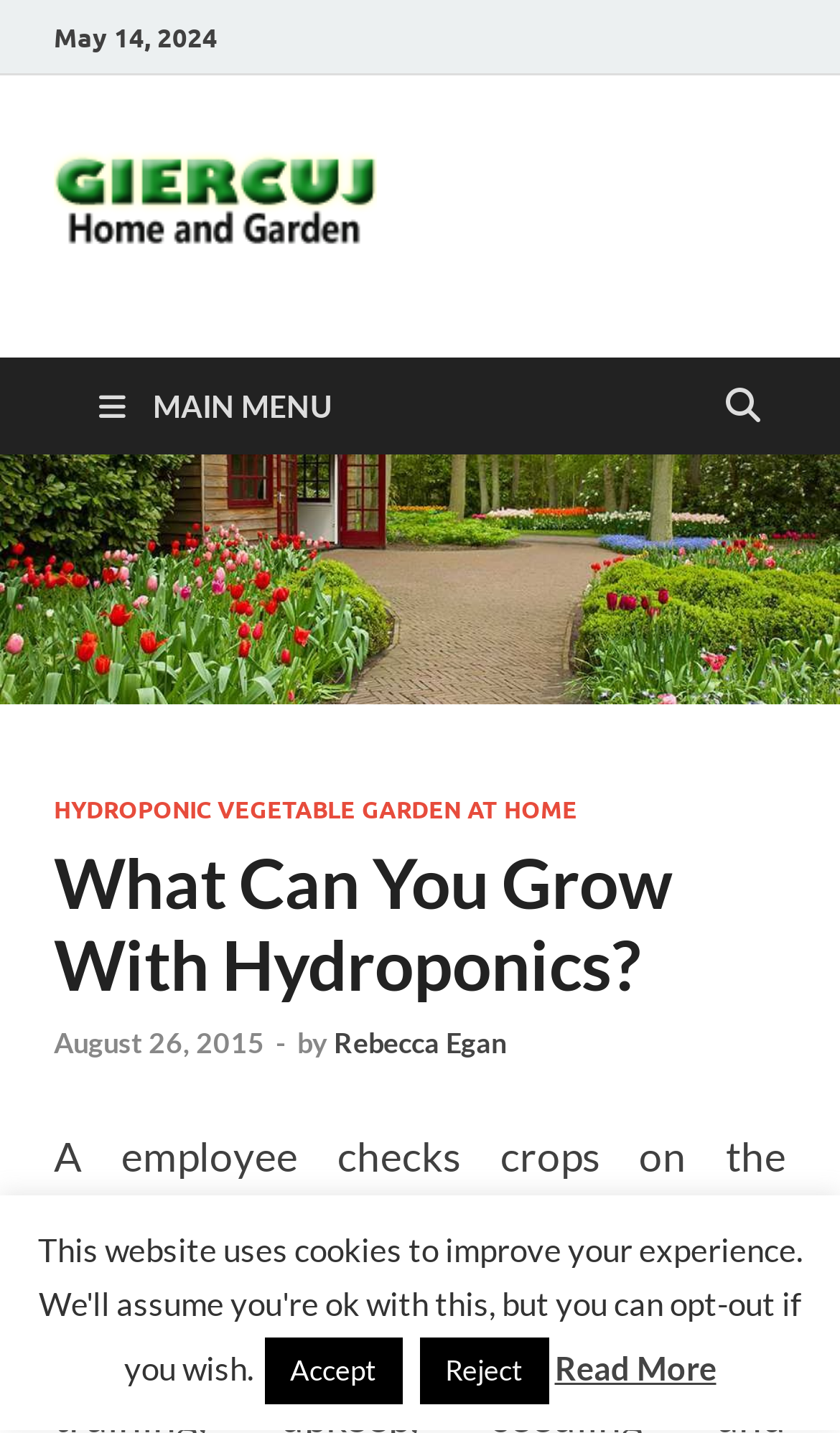Find the bounding box coordinates of the element's region that should be clicked in order to follow the given instruction: "go to Giercuj's homepage". The coordinates should consist of four float numbers between 0 and 1, i.e., [left, top, right, bottom].

[0.064, 0.174, 0.449, 0.203]